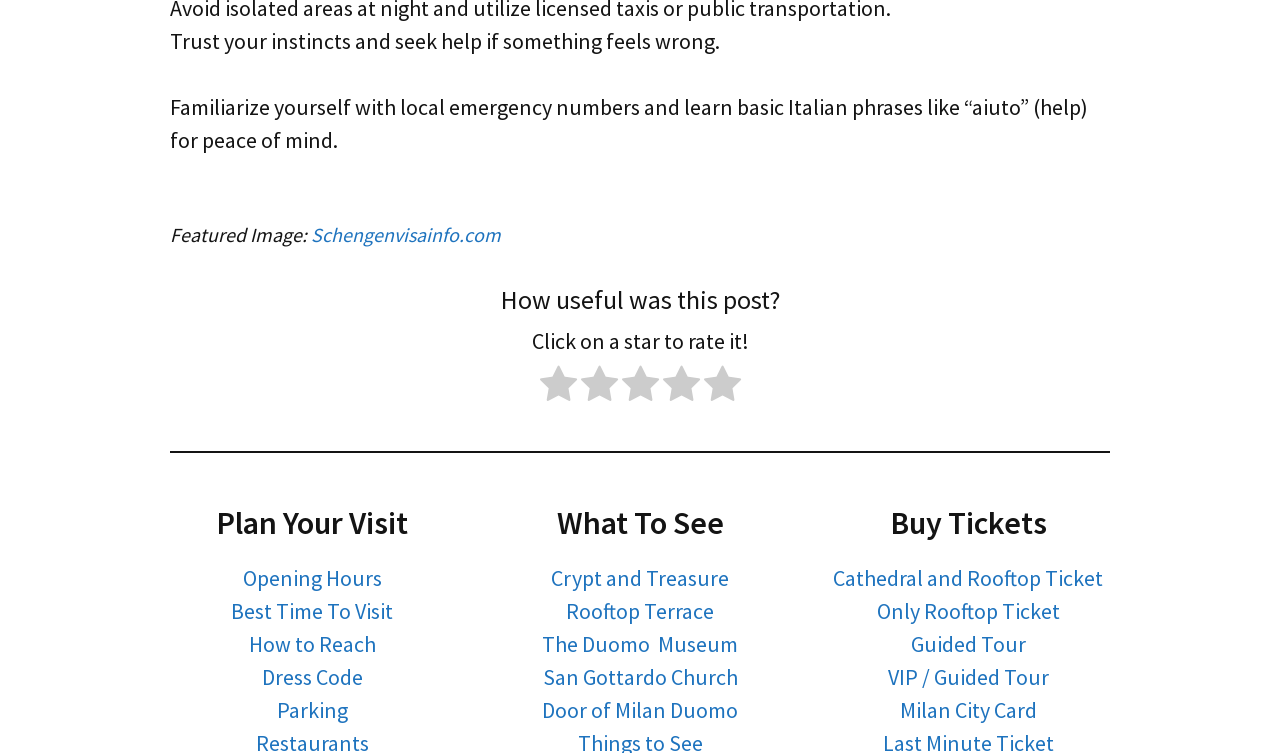Answer the question below with a single word or a brief phrase: 
What is the first thing to do in Italy?

Trust your instincts